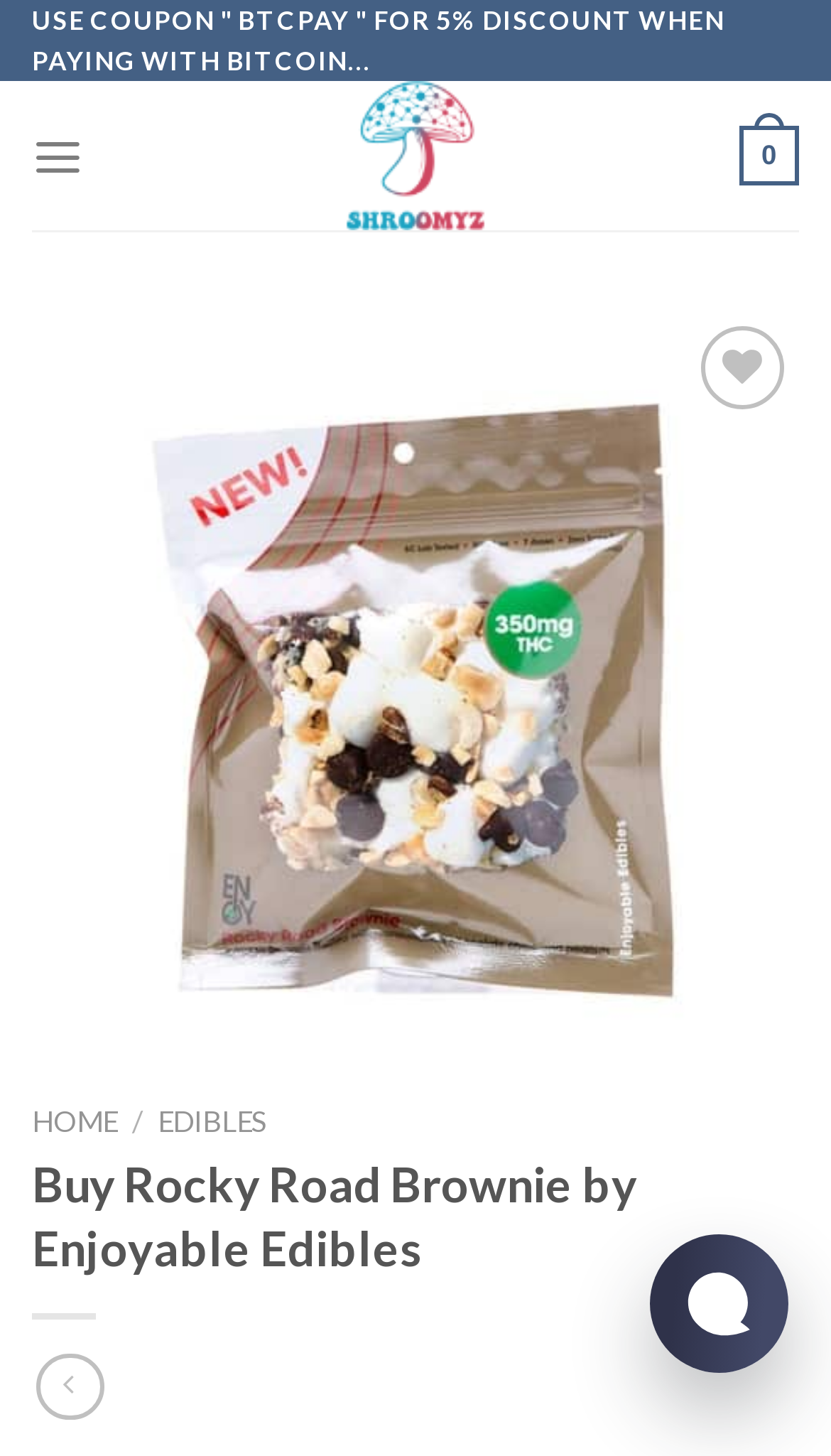Please identify the bounding box coordinates of where to click in order to follow the instruction: "Click on the 'EDIBLES' link".

[0.19, 0.759, 0.323, 0.782]